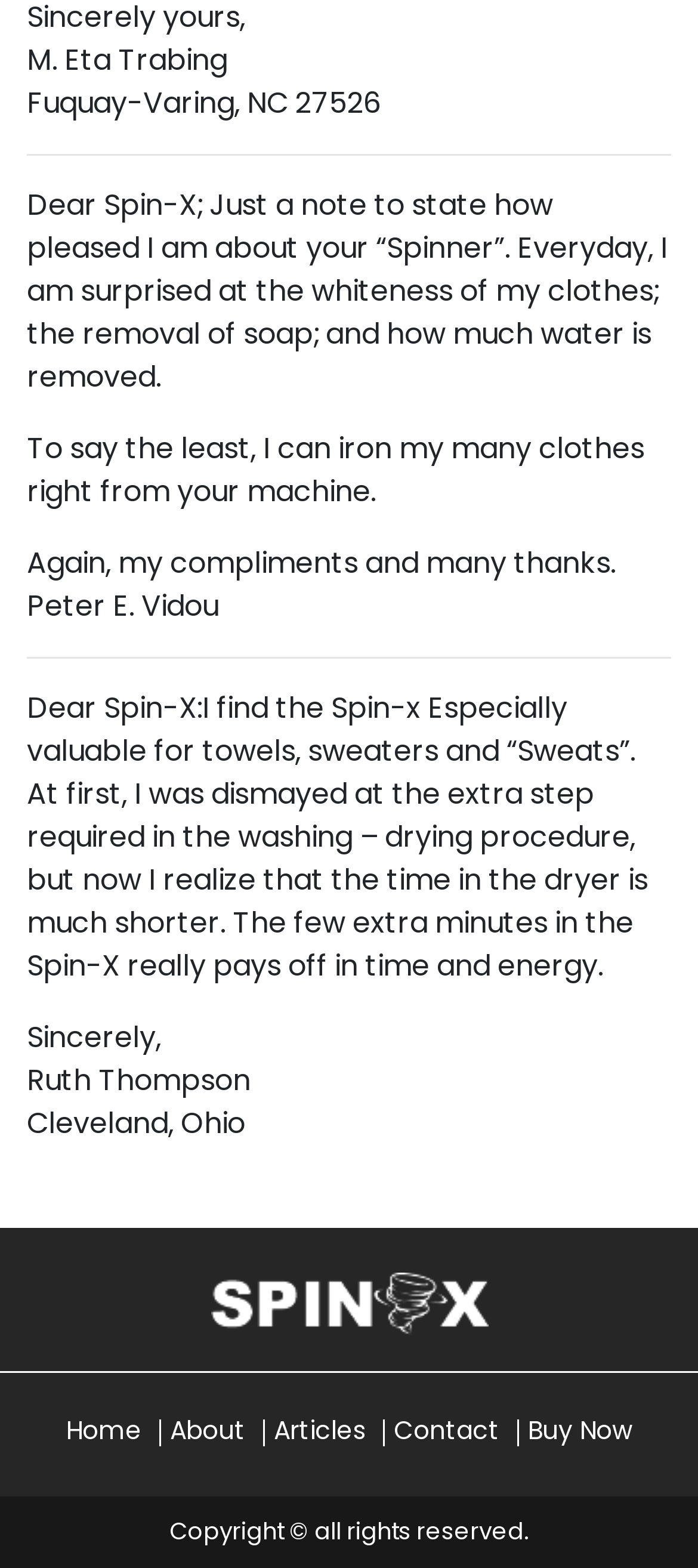Using the information from the screenshot, answer the following question thoroughly:
How many links are there at the bottom of the webpage?

I counted the links at the bottom of the webpage and found five links: 'Home', 'About', 'Articles', 'Contact', and 'Buy Now'.